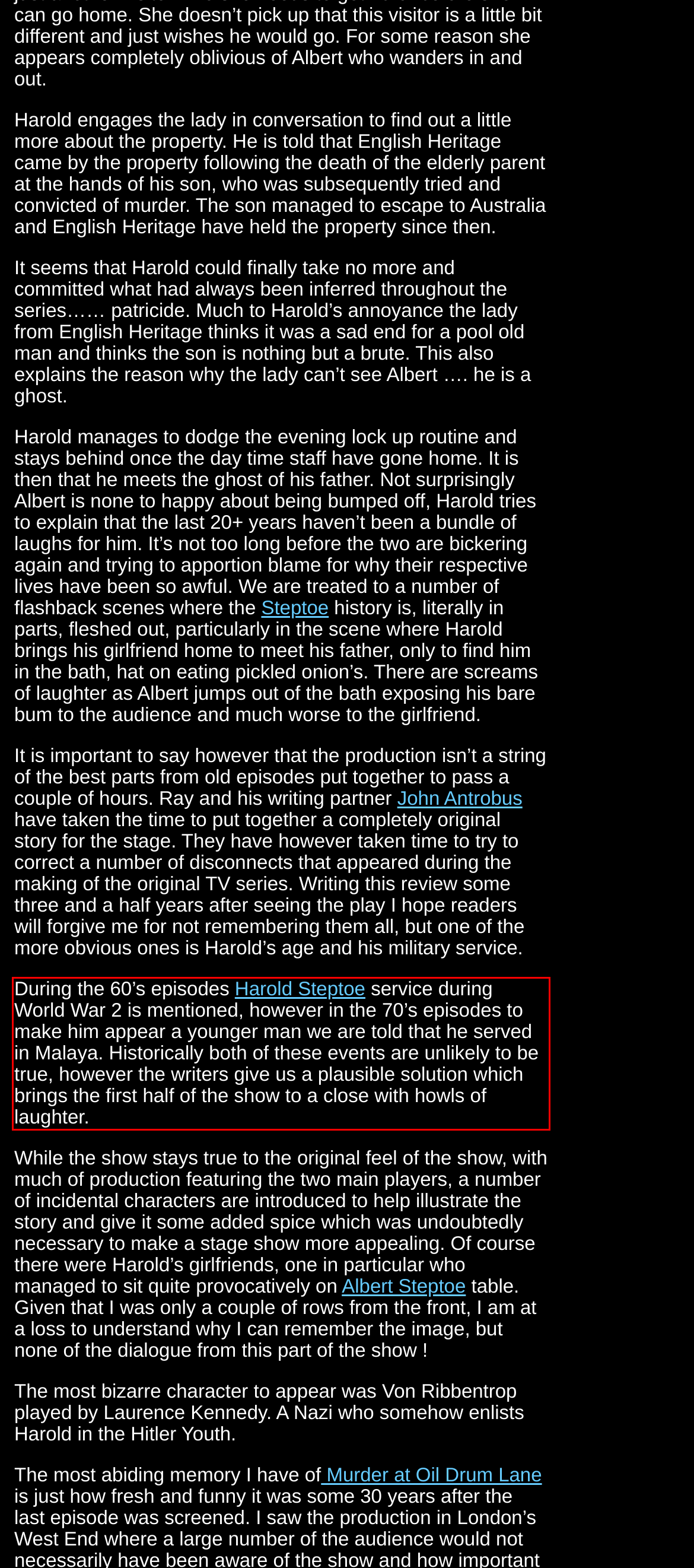Given a screenshot of a webpage, locate the red bounding box and extract the text it encloses.

During the 60’s episodes Harold Steptoe service during World War 2 is mentioned, however in the 70’s episodes to make him appear a younger man we are told that he served in Malaya. Historically both of these events are unlikely to be true, however the writers give us a plausible solution which brings the first half of the show to a close with howls of laughter.